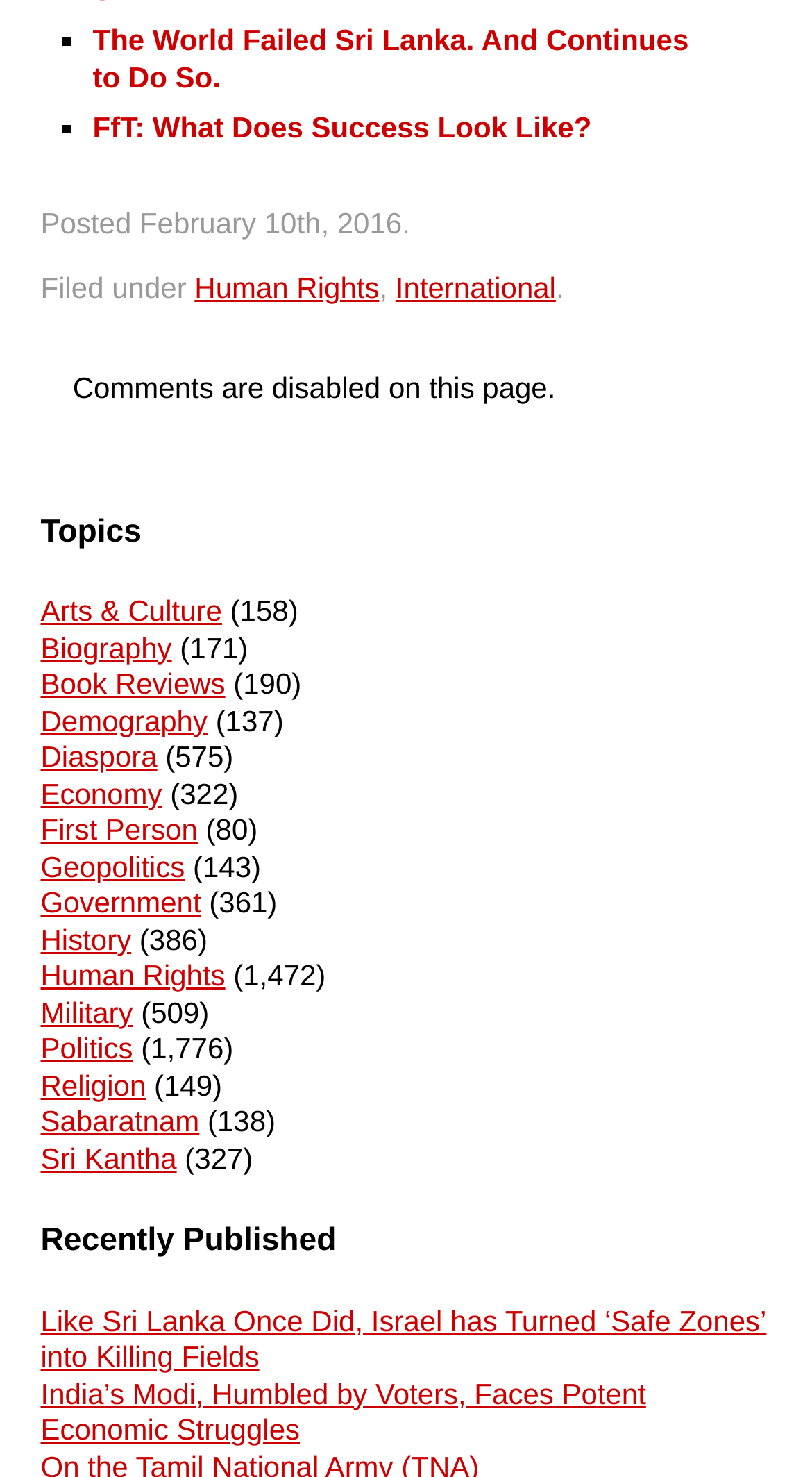From the screenshot, find the bounding box of the UI element matching this description: "Government". Supply the bounding box coordinates in the form [left, top, right, bottom], each a float between 0 and 1.

[0.05, 0.6, 0.248, 0.623]